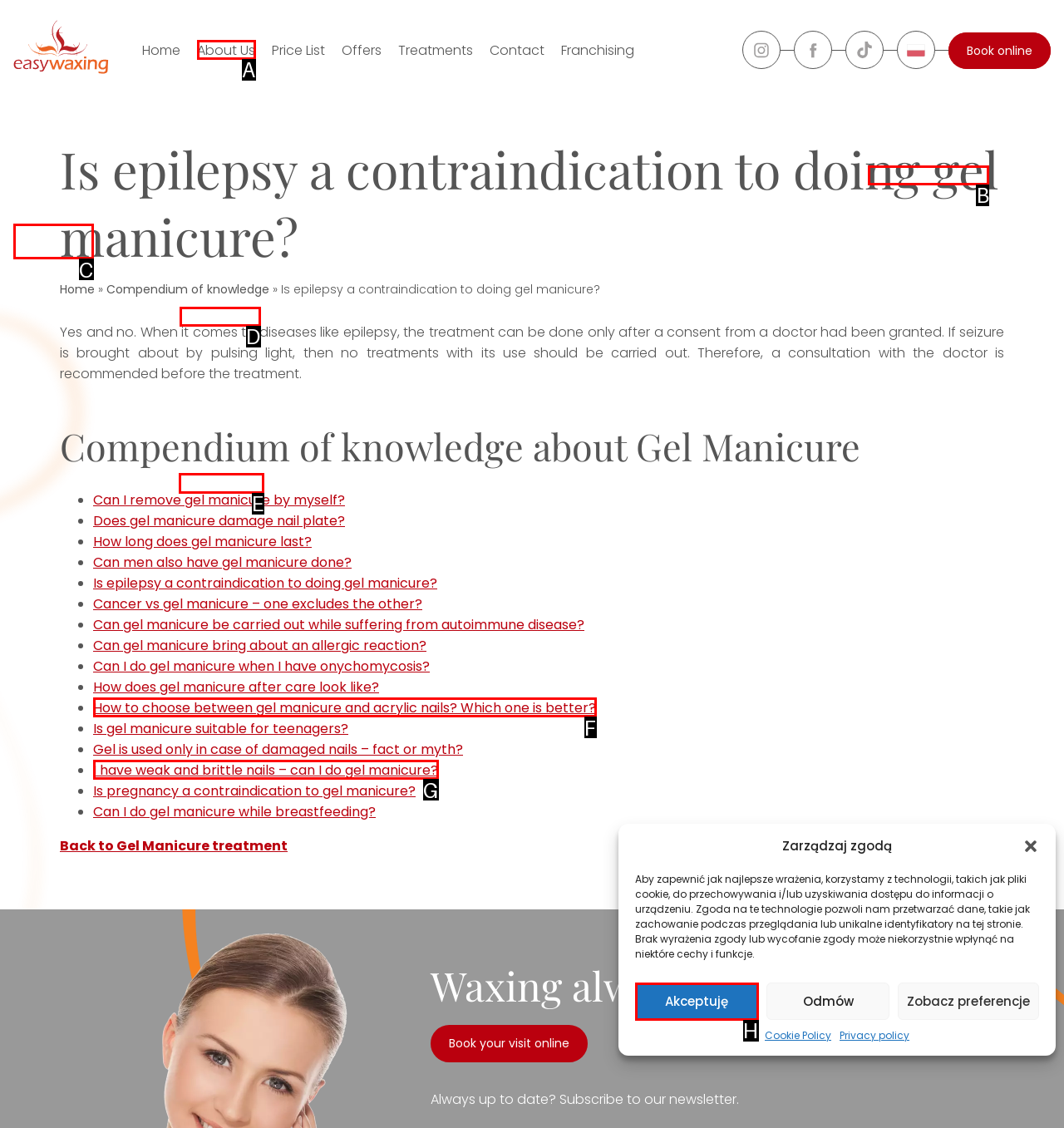Identify the HTML element I need to click to complete this task: Click the 'Gel Manicure' link Provide the option's letter from the available choices.

E